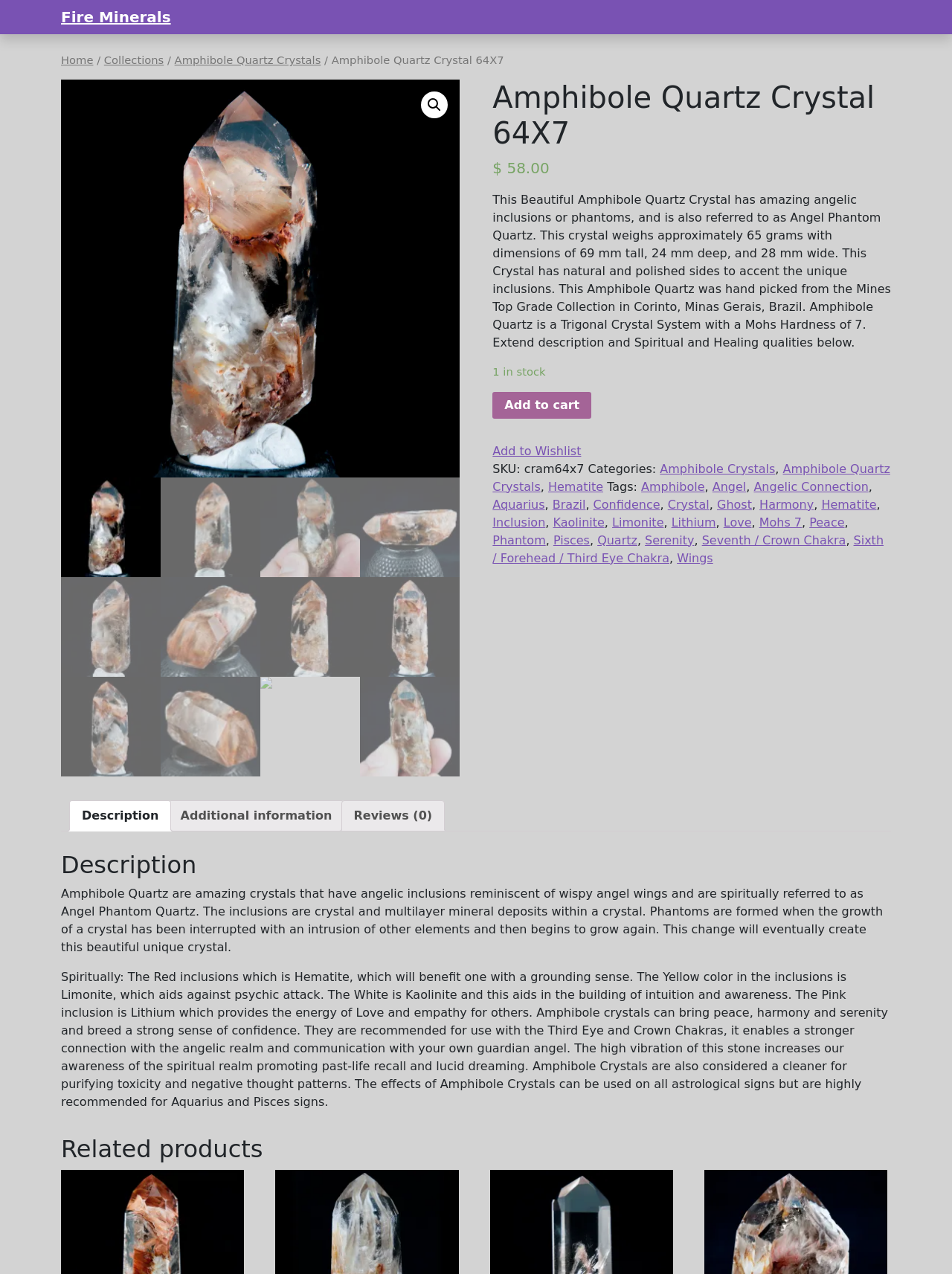Find the bounding box coordinates of the element to click in order to complete this instruction: "Add to Wishlist". The bounding box coordinates must be four float numbers between 0 and 1, denoted as [left, top, right, bottom].

[0.517, 0.348, 0.61, 0.359]